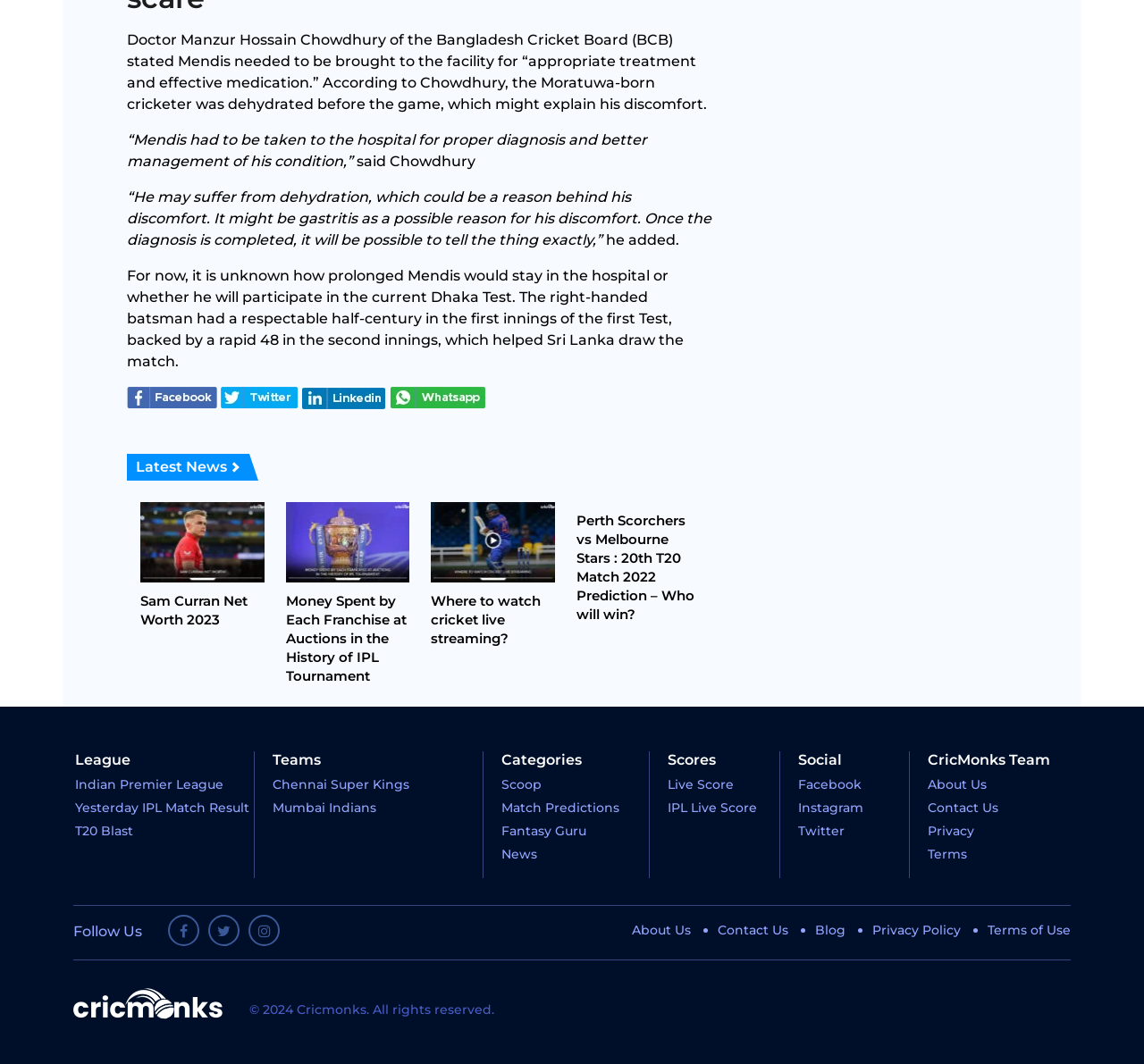Given the description alt="Facebook", predict the bounding box coordinates of the UI element. Ensure the coordinates are in the format (top-left x, top-left y, bottom-right x, bottom-right y) and all values are between 0 and 1.

[0.111, 0.366, 0.19, 0.38]